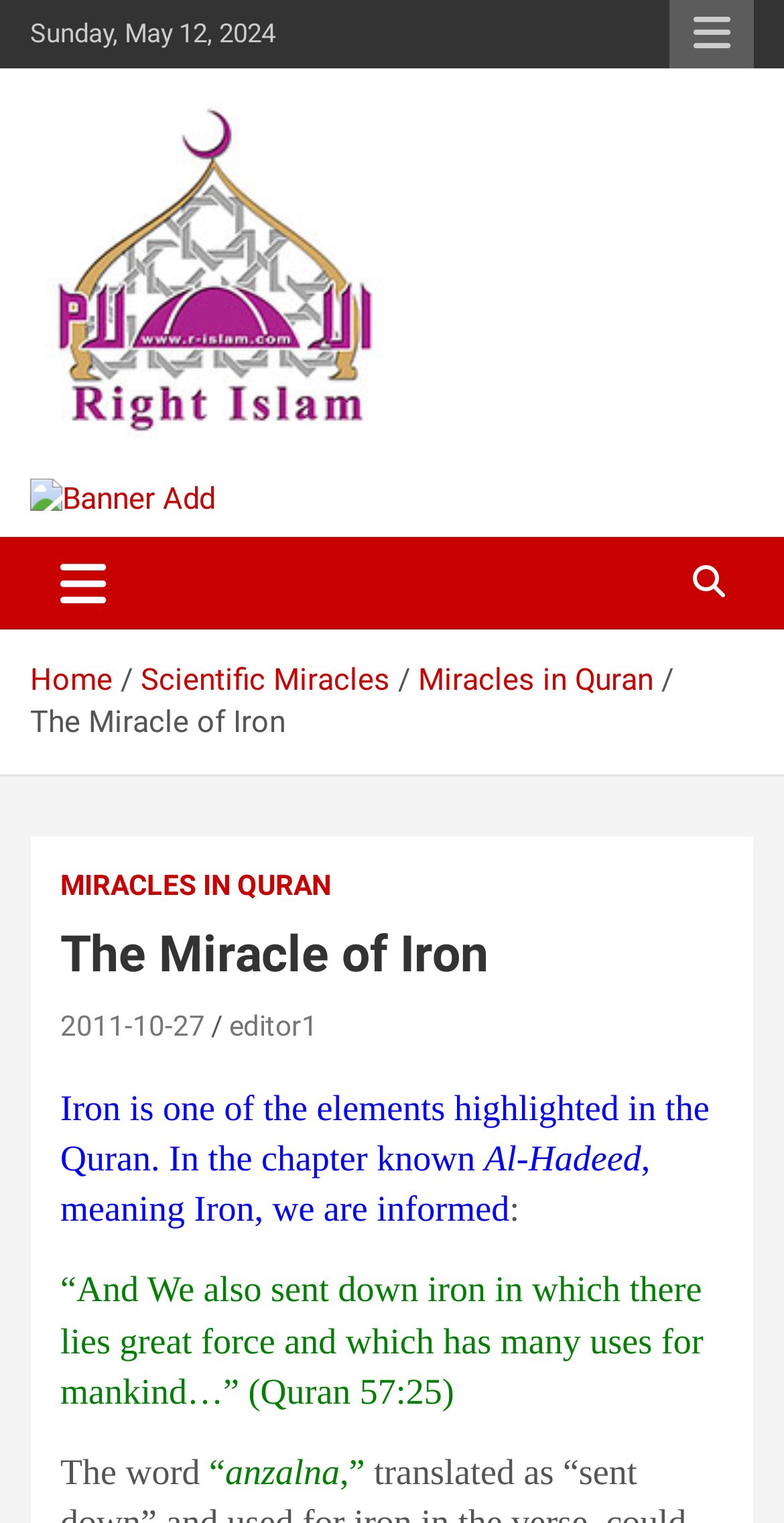Please find and report the primary heading text from the webpage.

The Miracle of Iron